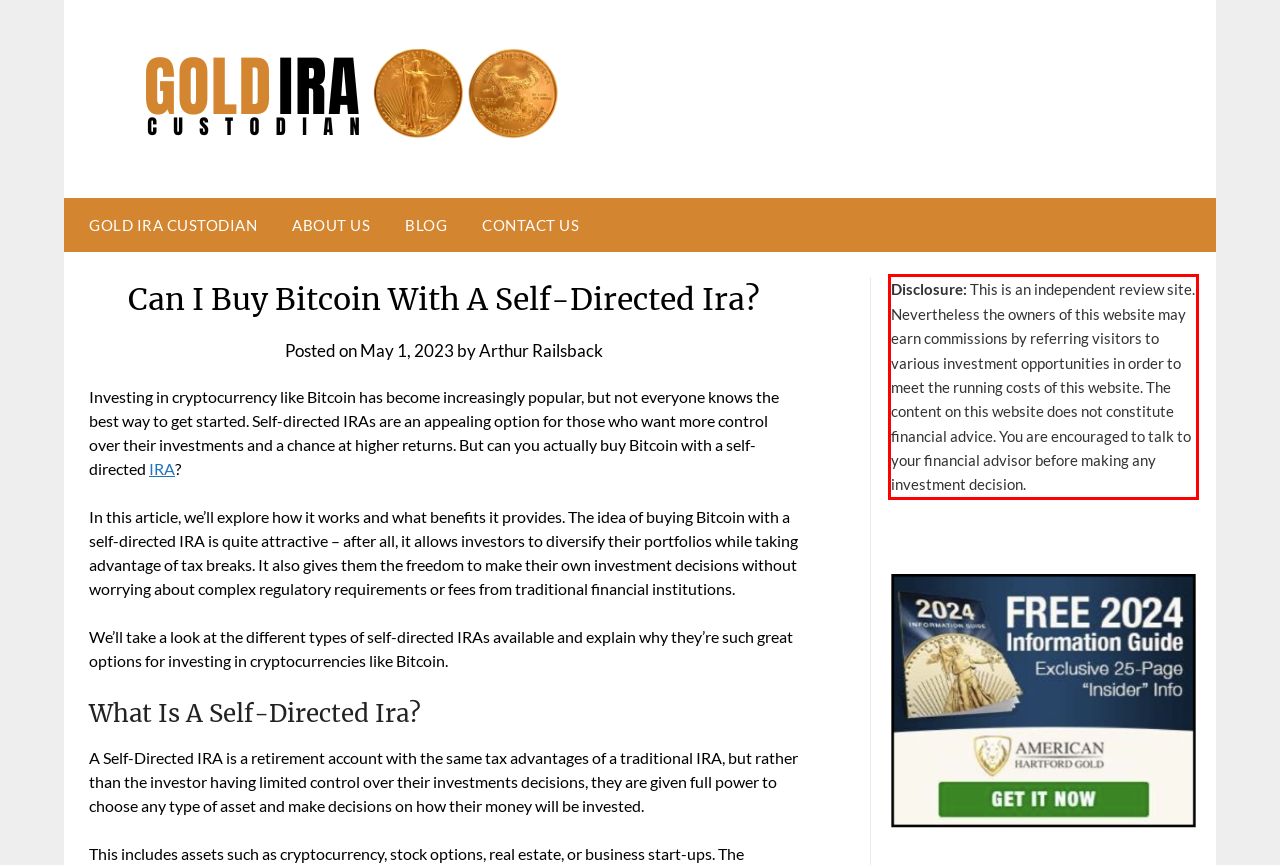Identify and transcribe the text content enclosed by the red bounding box in the given screenshot.

Disclosure: This is an independent review site. Nevertheless the owners of this website may earn commissions by referring visitors to various investment opportunities in order to meet the running costs of this website. The content on this website does not constitute financial advice. You are encouraged to talk to your financial advisor before making any investment decision.